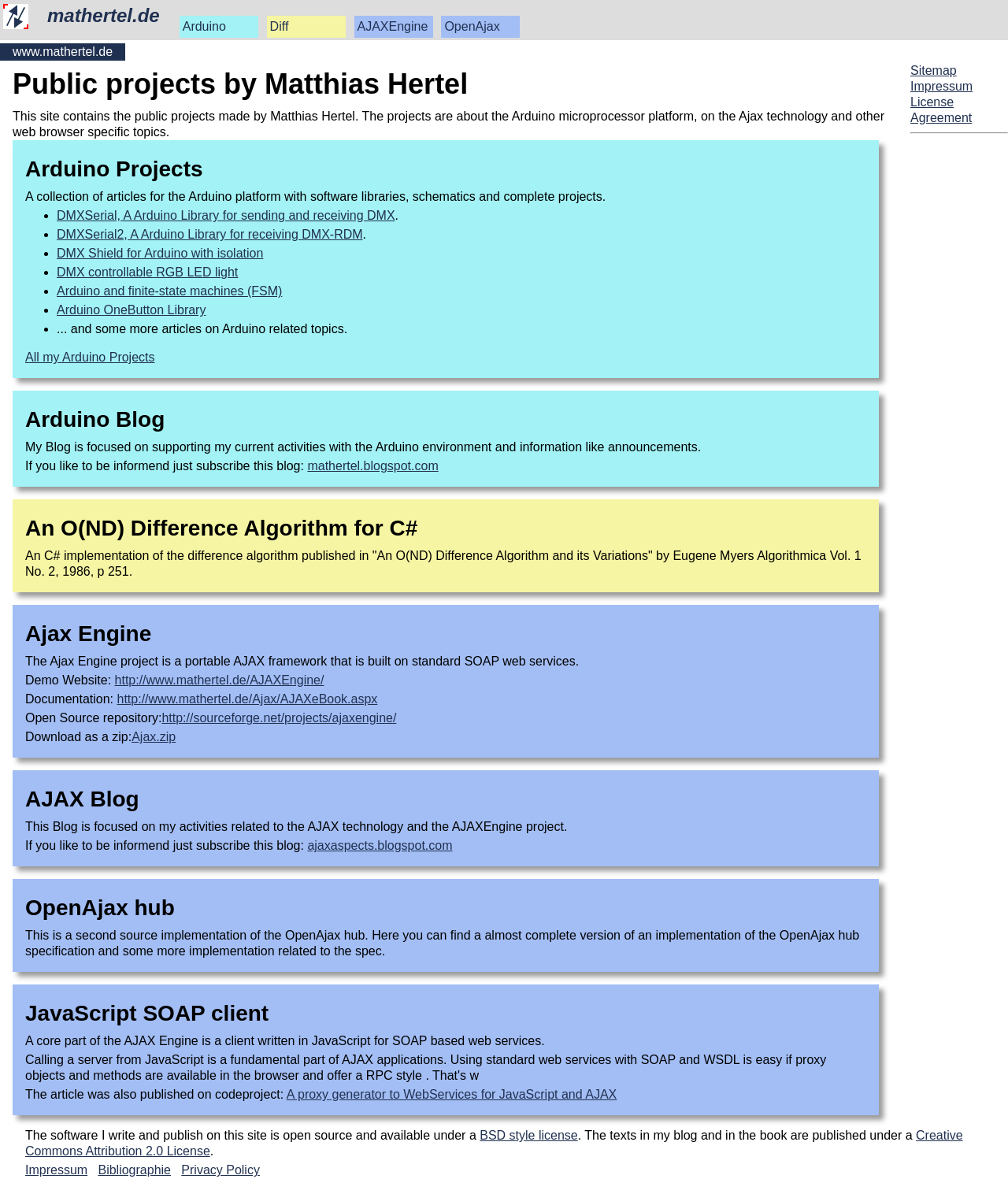Identify the bounding box coordinates of the clickable region to carry out the given instruction: "go to Impressum".

[0.903, 0.068, 0.965, 0.079]